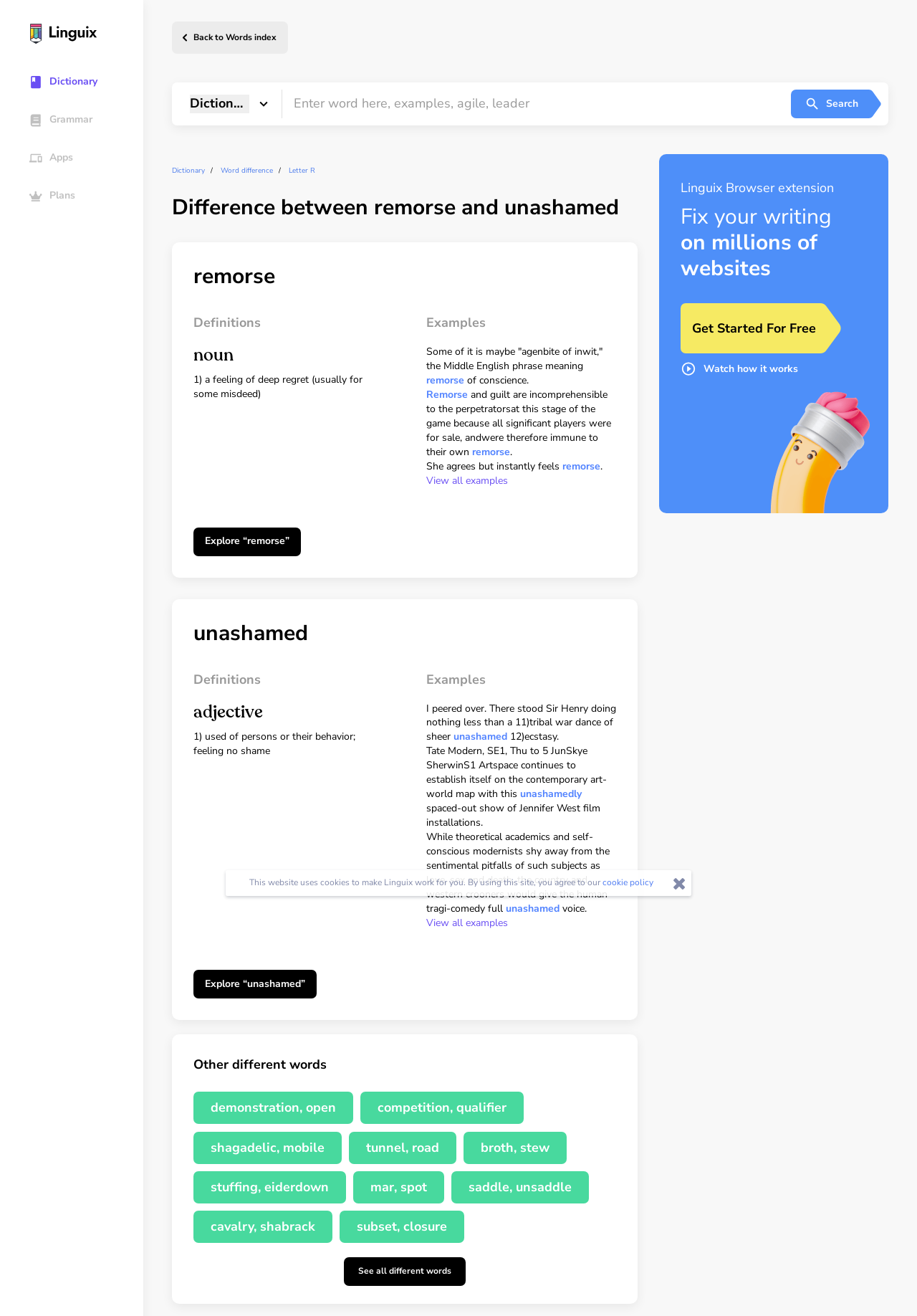Determine the bounding box coordinates for the HTML element mentioned in the following description: "View all examples". The coordinates should be a list of four floats ranging from 0 to 1, represented as [left, top, right, bottom].

[0.465, 0.696, 0.554, 0.707]